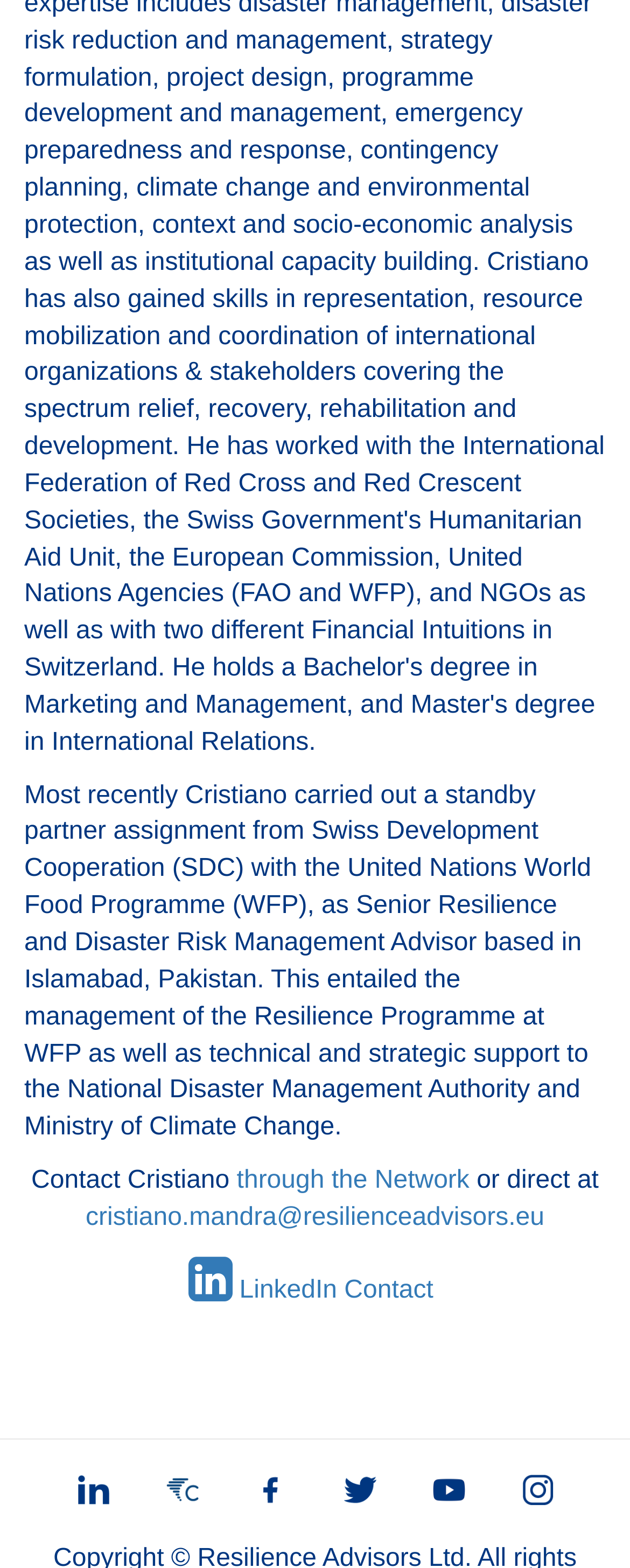Respond with a single word or phrase:
What is Cristiano's profession?

Senior Resilience and Disaster Risk Management Advisor